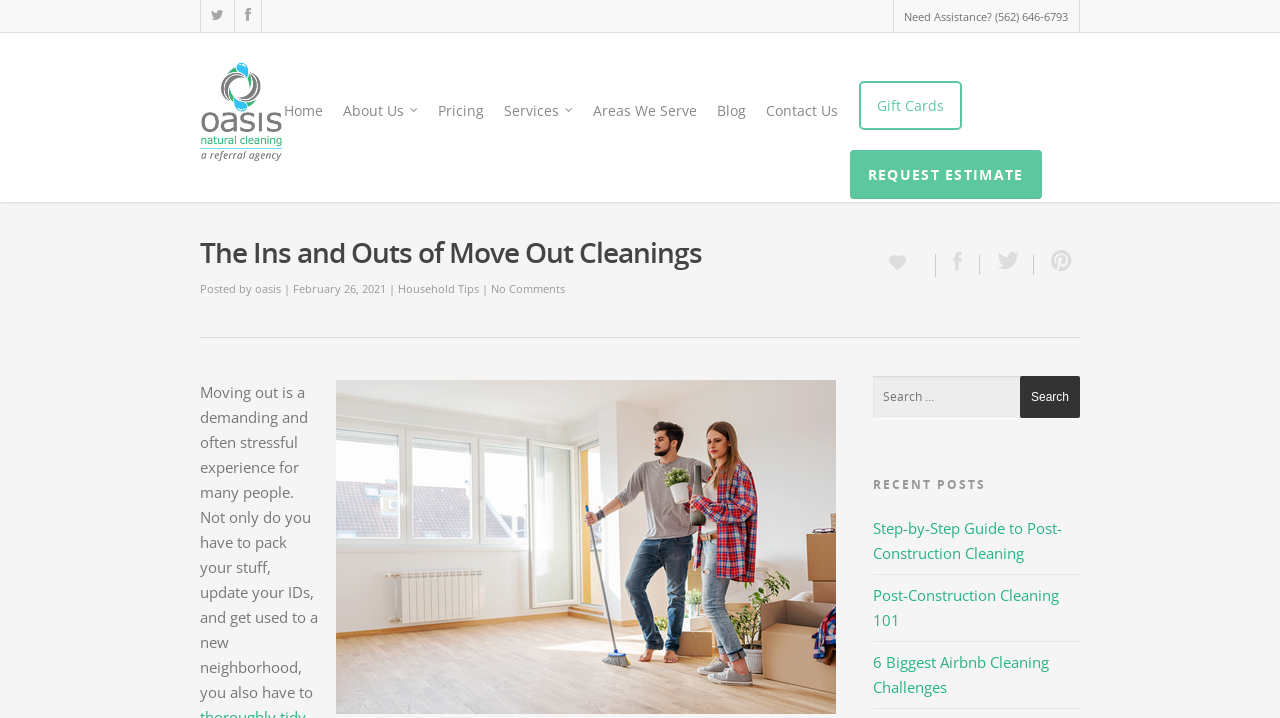Determine the bounding box for the UI element that matches this description: "name="s" placeholder="Search …" title="Search for:"".

[0.682, 0.524, 0.844, 0.584]